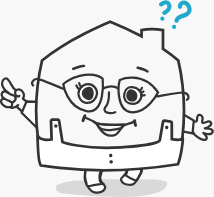Offer a detailed narrative of what is shown in the image.

The image features a playful, cartoon-style virtual assistant depicted as a house with glasses. This character is smiling and gesturing with one hand, while the other hand points to a floating question mark above its head, indicating a friendly, inquisitive demeanor. The design suggests a welcoming and helpful approach, likely intended to assist users in navigating questions or providing information about properties, lending an engaging touch to the user experience on a real estate platform.